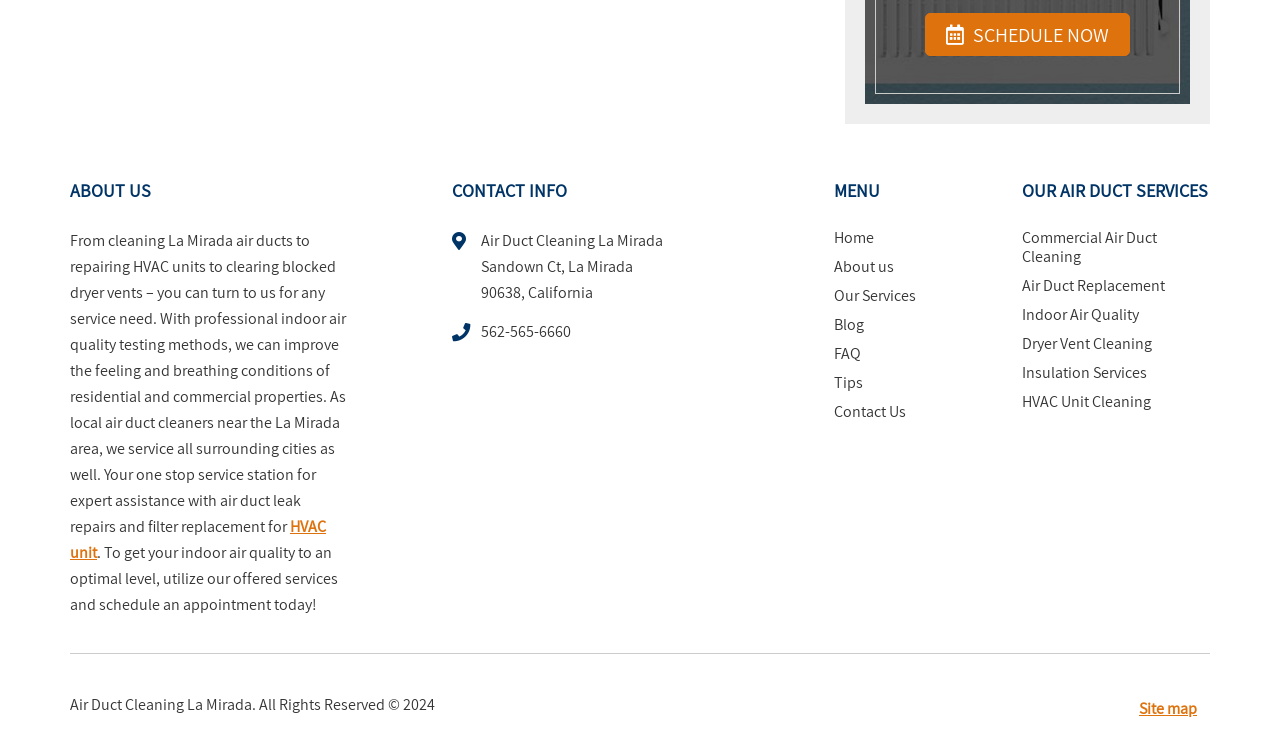What can you do on this website?
Please provide a single word or phrase in response based on the screenshot.

Schedule an appointment